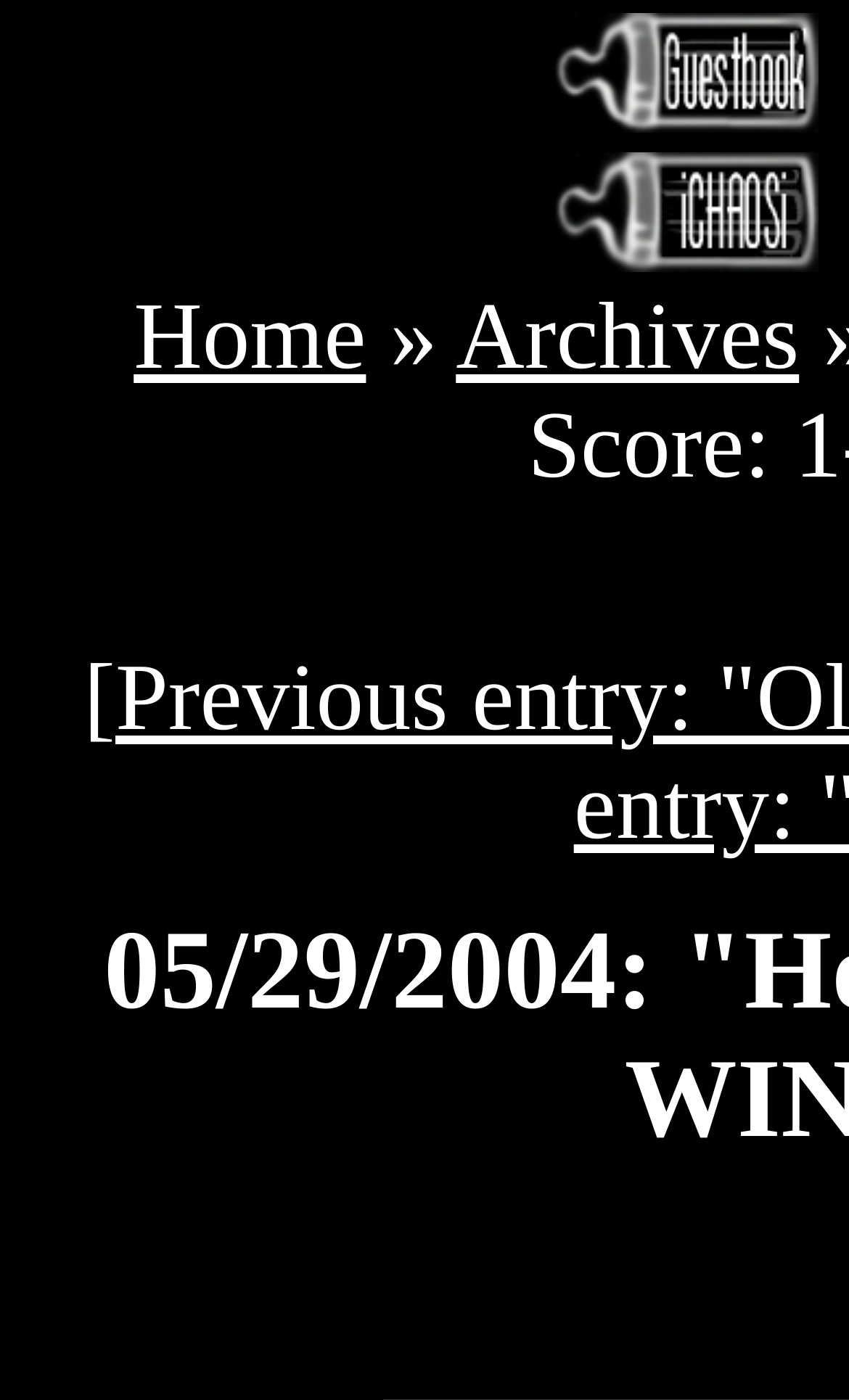Extract the bounding box of the UI element described as: "Menu".

None